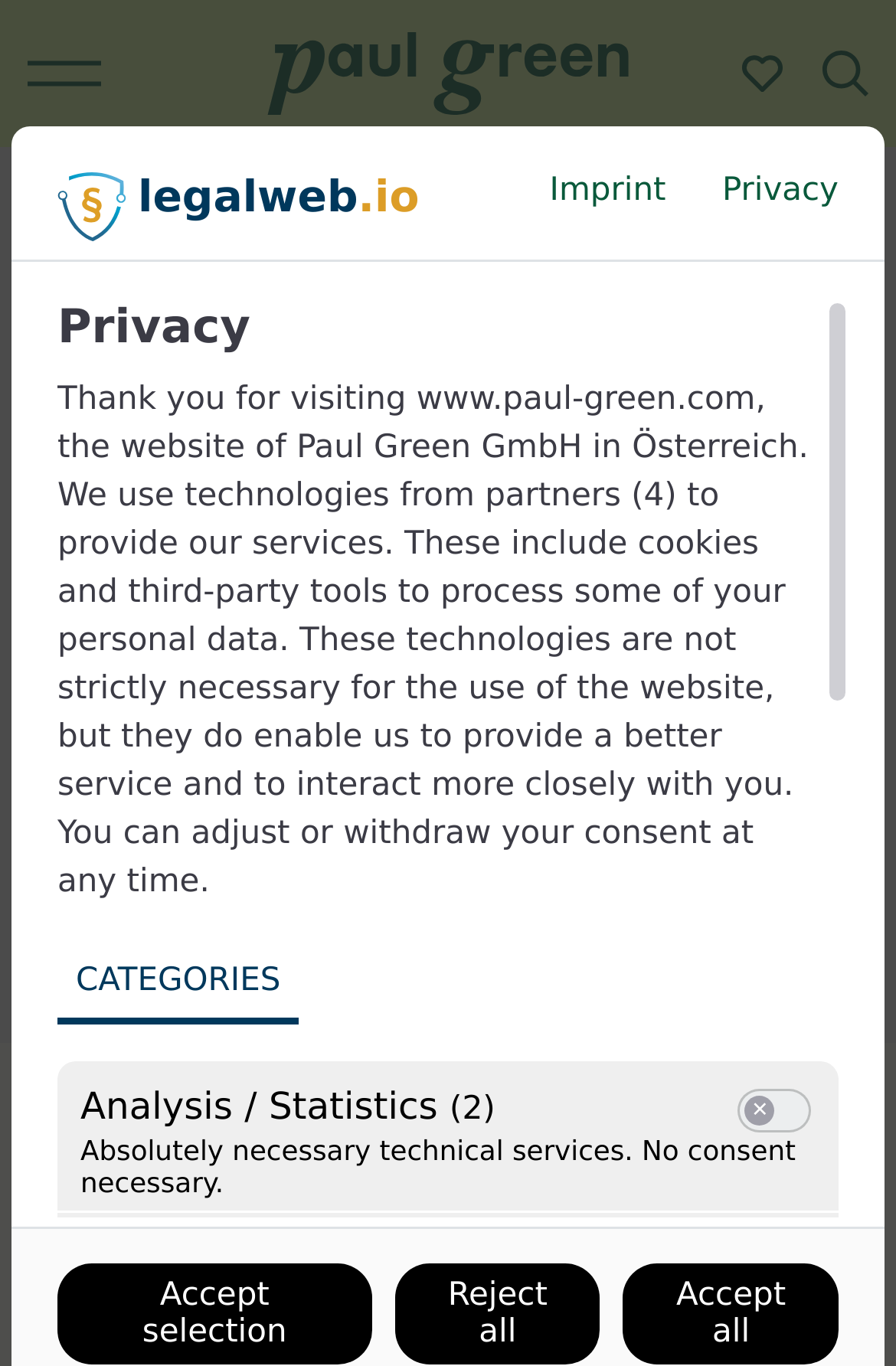Please find the bounding box coordinates of the section that needs to be clicked to achieve this instruction: "Click the Paul Green logo".

[0.29, 0.024, 0.71, 0.084]